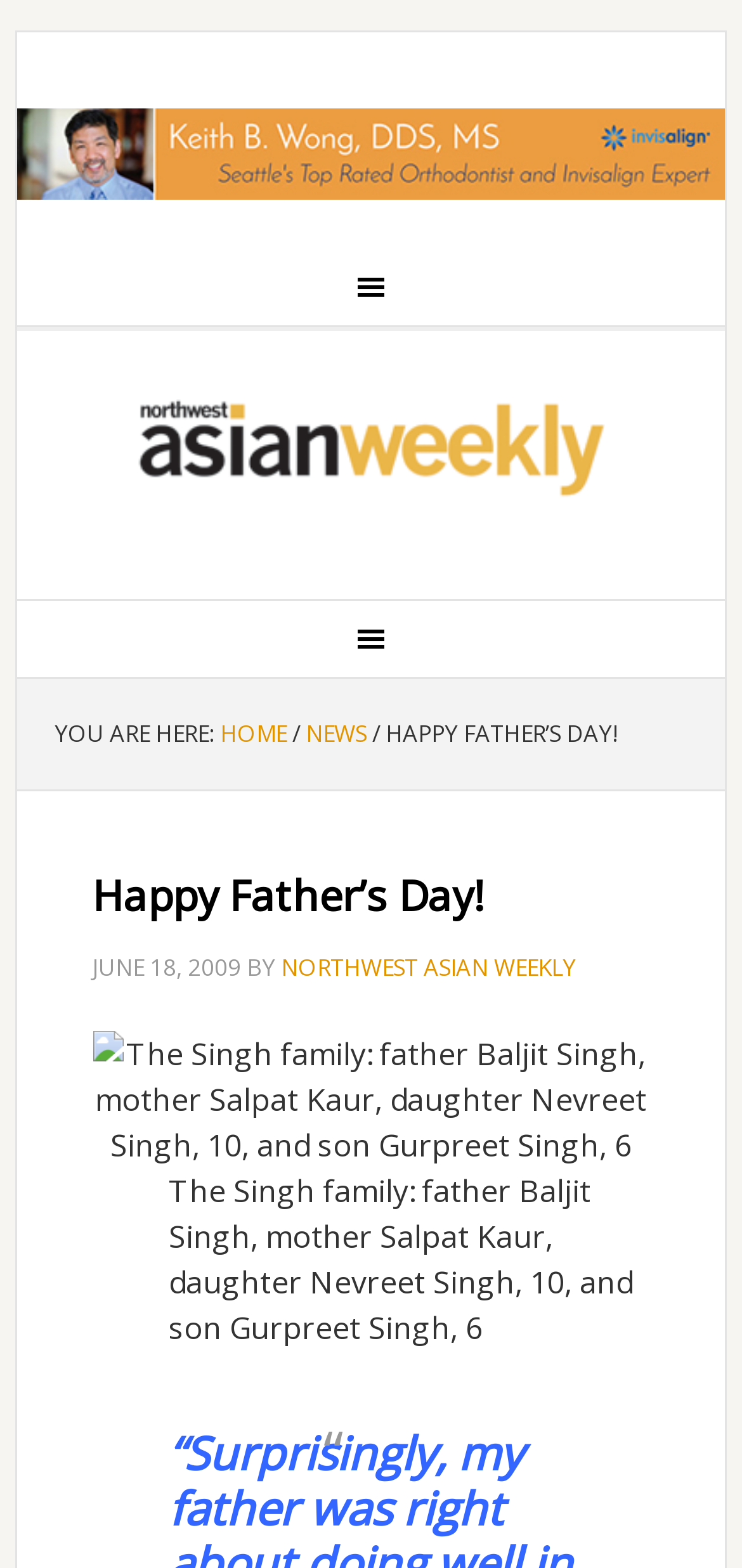Please answer the following question as detailed as possible based on the image: 
What is the name of the son in the Singh family?

I found the name of the son by looking at the image description, which says 'The Singh family: father Baljit Singh, mother Salpat Kaur, daughter Nevreet Singh, 10, and son Gurpreet Singh, 6'.